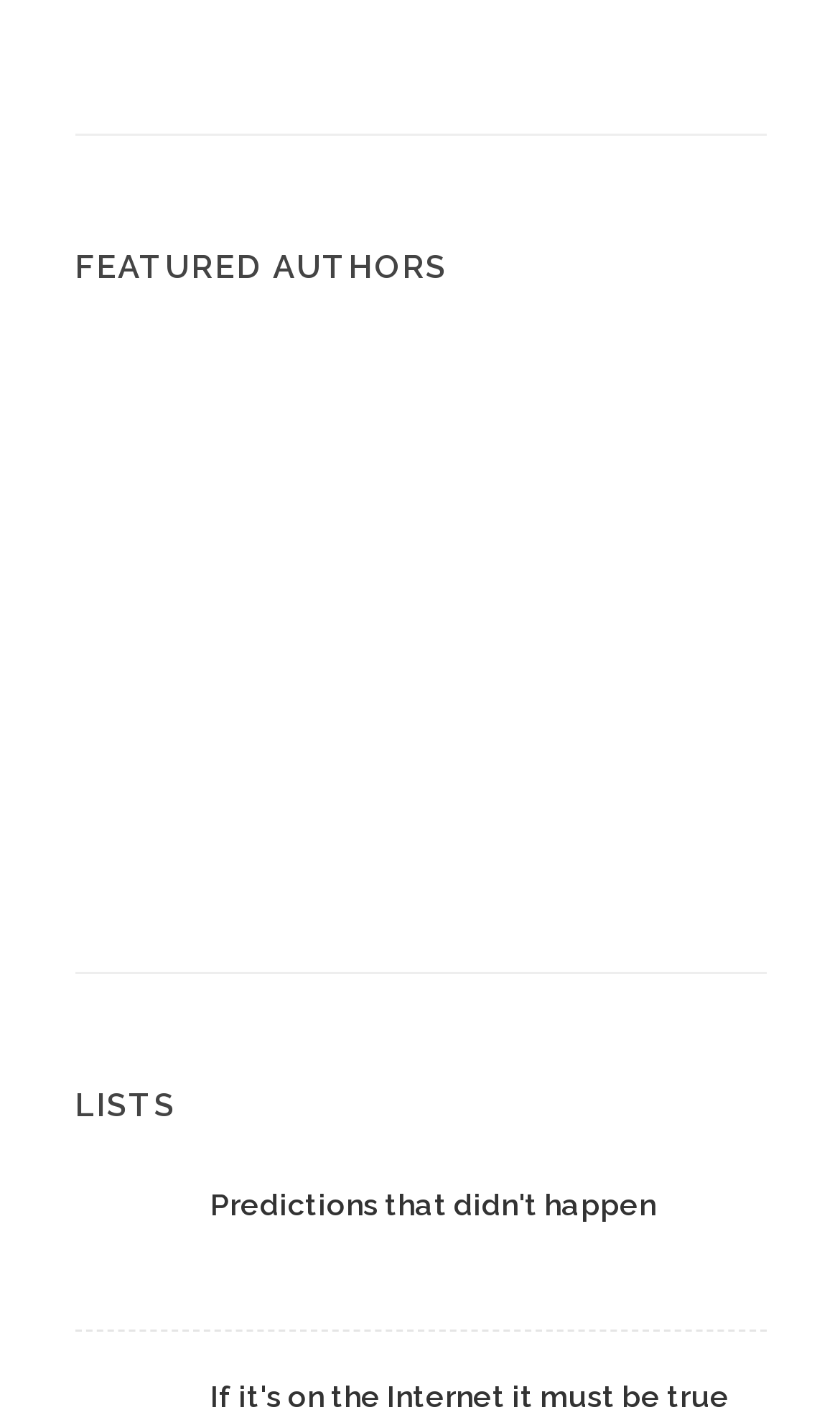Specify the bounding box coordinates of the area to click in order to execute this command: 'Text the captain'. The coordinates should consist of four float numbers ranging from 0 to 1, and should be formatted as [left, top, right, bottom].

None